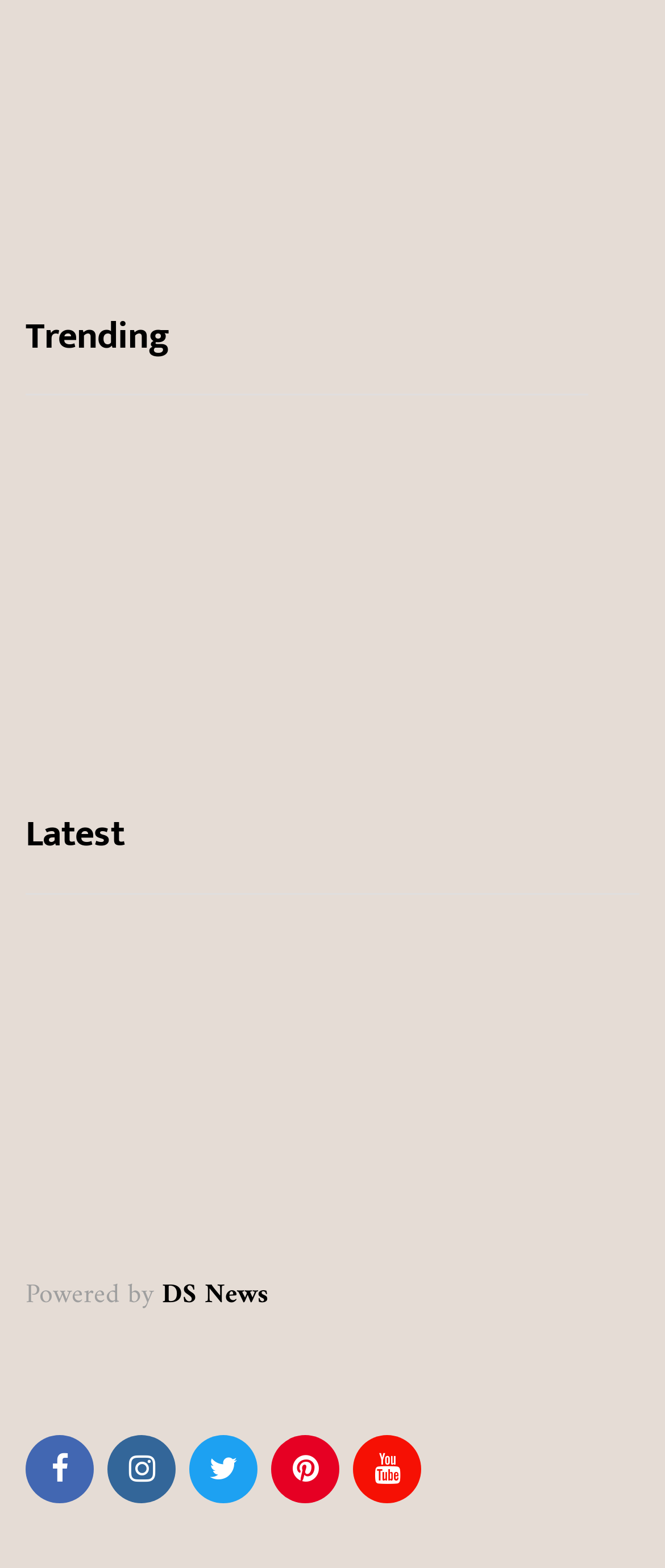Show me the bounding box coordinates of the clickable region to achieve the task as per the instruction: "Click on the 'HP' category".

None